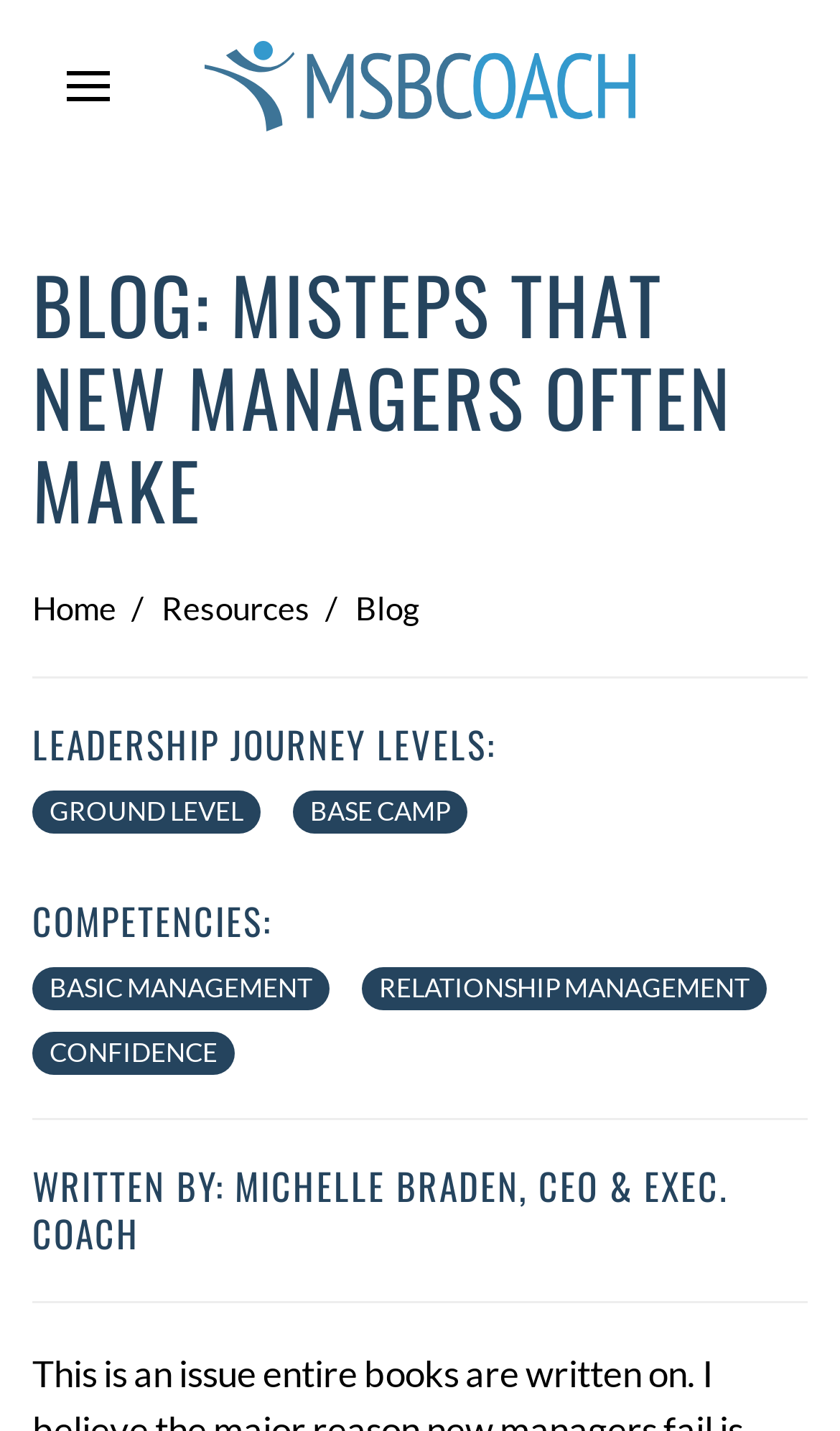What are the three competencies mentioned?
Please ensure your answer is as detailed and informative as possible.

The answer can be found in the section 'COMPETENCIES:' which lists the three competencies as links: 'BASIC MANAGEMENT', 'RELATIONSHIP MANAGEMENT', and 'CONFIDENCE'.